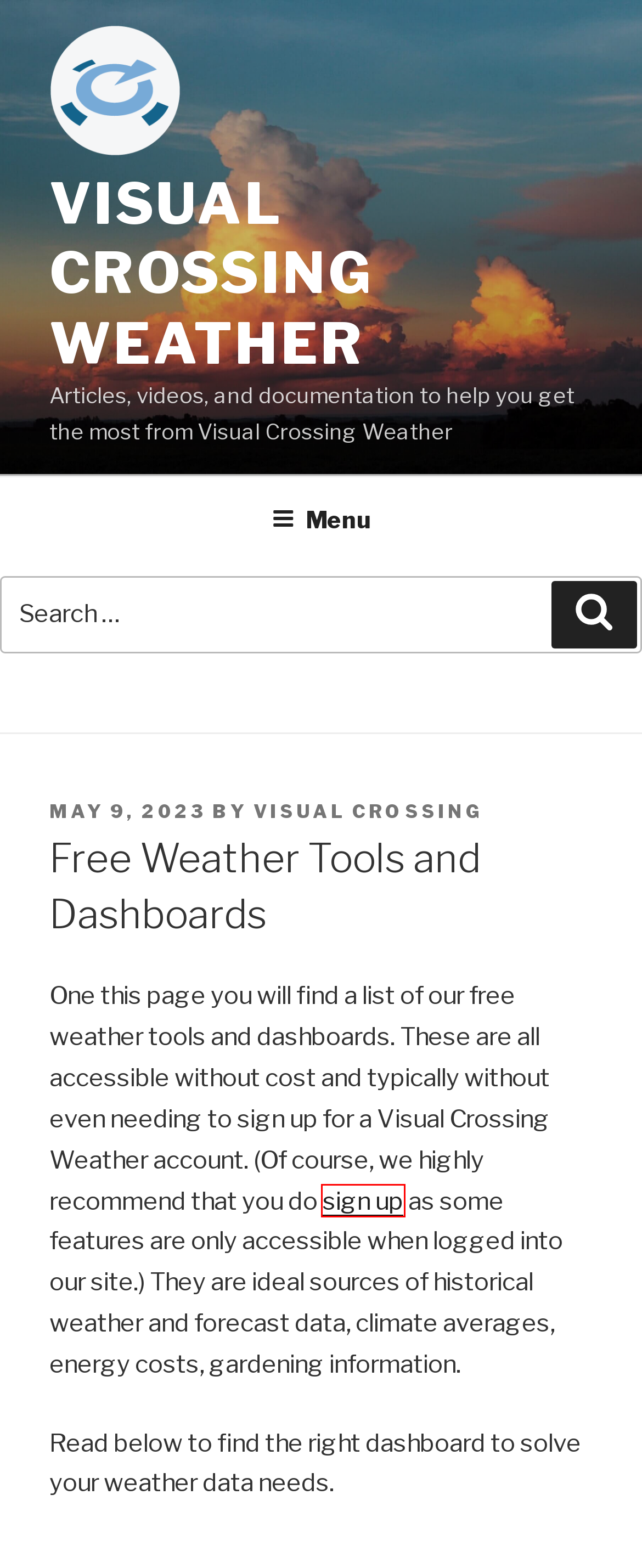You are looking at a screenshot of a webpage with a red bounding box around an element. Determine the best matching webpage description for the new webpage resulting from clicking the element in the red bounding box. Here are the descriptions:
A. Weather Forecast for any location | Visual Crossing
B. Weather Data – Visual Crossing Weather
C. Weather Last Weekend | Visual Crossing
D. How to sign up for a Weather Data & Weather API Account – Visual Crossing Weather
E. Record-Setting Heat Wave Hits Vietnam and Southeast Asia – Visual Crossing Weather
F. Visual Crossing – Visual Crossing Weather
G. What's My Climate Change? | Visual Crossing
H. Weather Data & Weather API | Visual Crossing

D